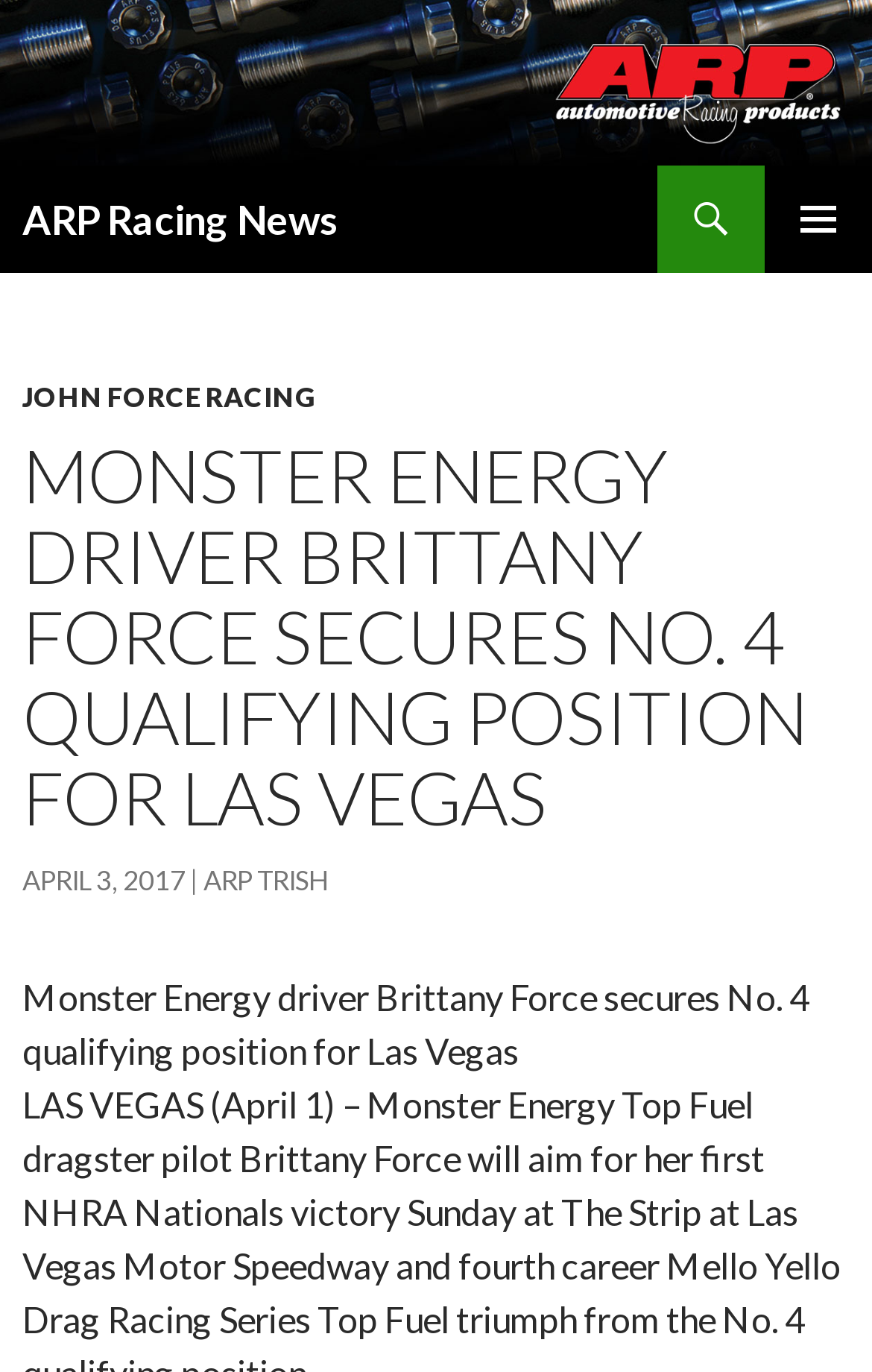What is the date of the event?
Could you answer the question with a detailed and thorough explanation?

I found the answer by looking at the article section of the webpage, where I saw a link with the text 'APRIL 3, 2017', which is likely the date of the event.